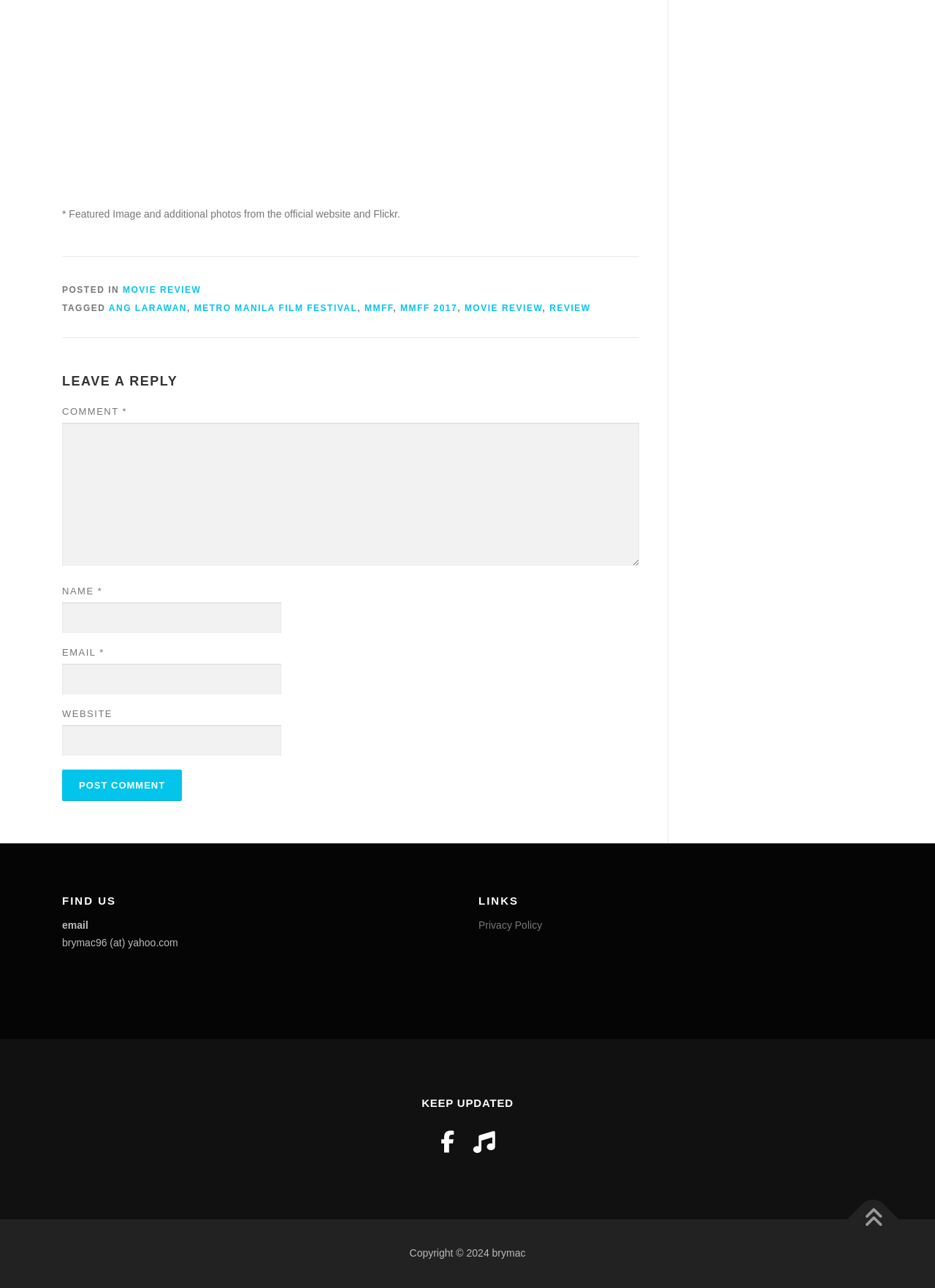Please locate the bounding box coordinates of the element that should be clicked to complete the given instruction: "Click the 'Privacy Policy' link".

[0.512, 0.714, 0.58, 0.723]